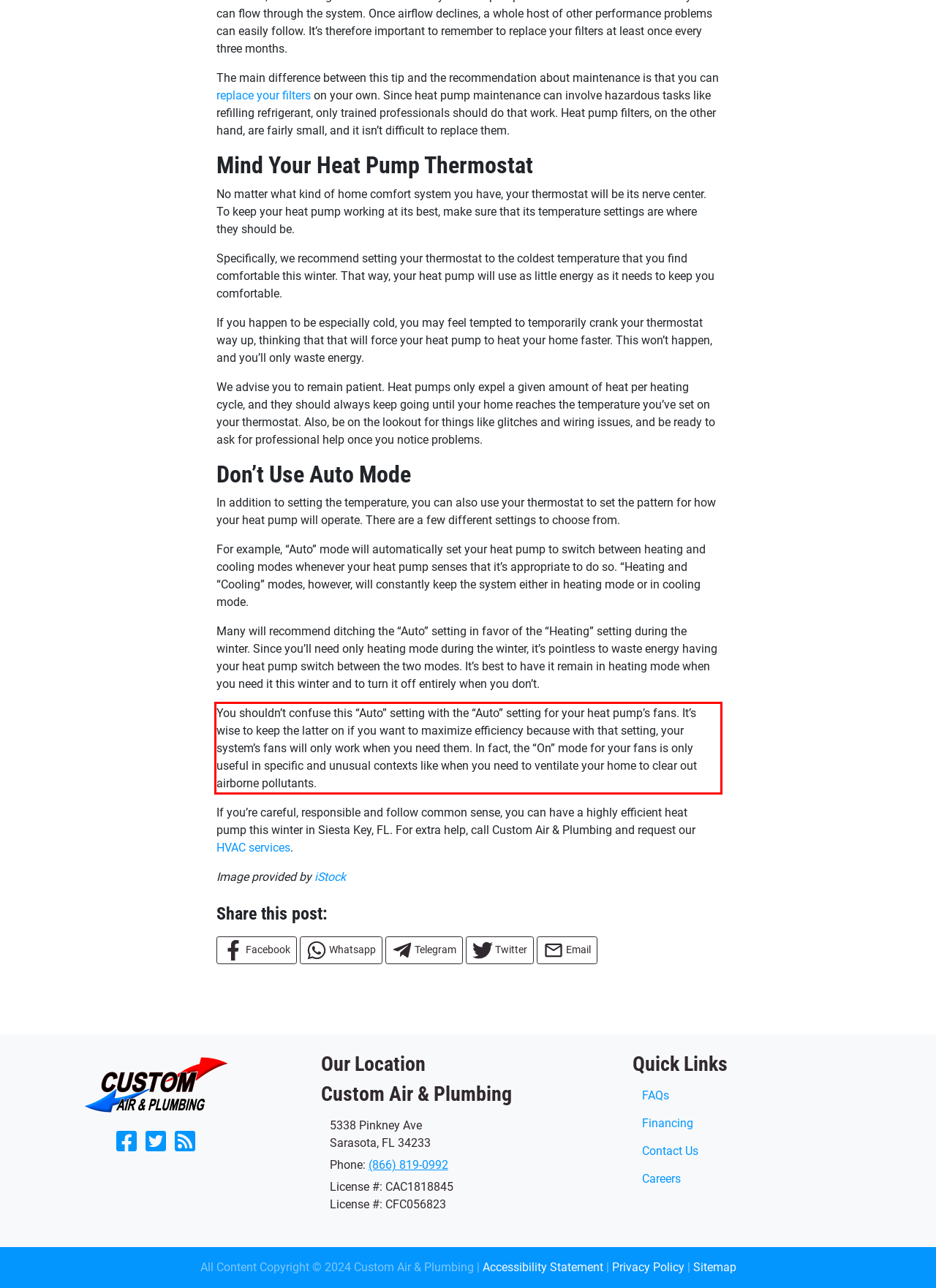Within the screenshot of a webpage, identify the red bounding box and perform OCR to capture the text content it contains.

You shouldn’t confuse this “Auto” setting with the “Auto” setting for your heat pump’s fans. It’s wise to keep the latter on if you want to maximize efficiency because with that setting, your system’s fans will only work when you need them. In fact, the “On” mode for your fans is only useful in specific and unusual contexts like when you need to ventilate your home to clear out airborne pollutants.